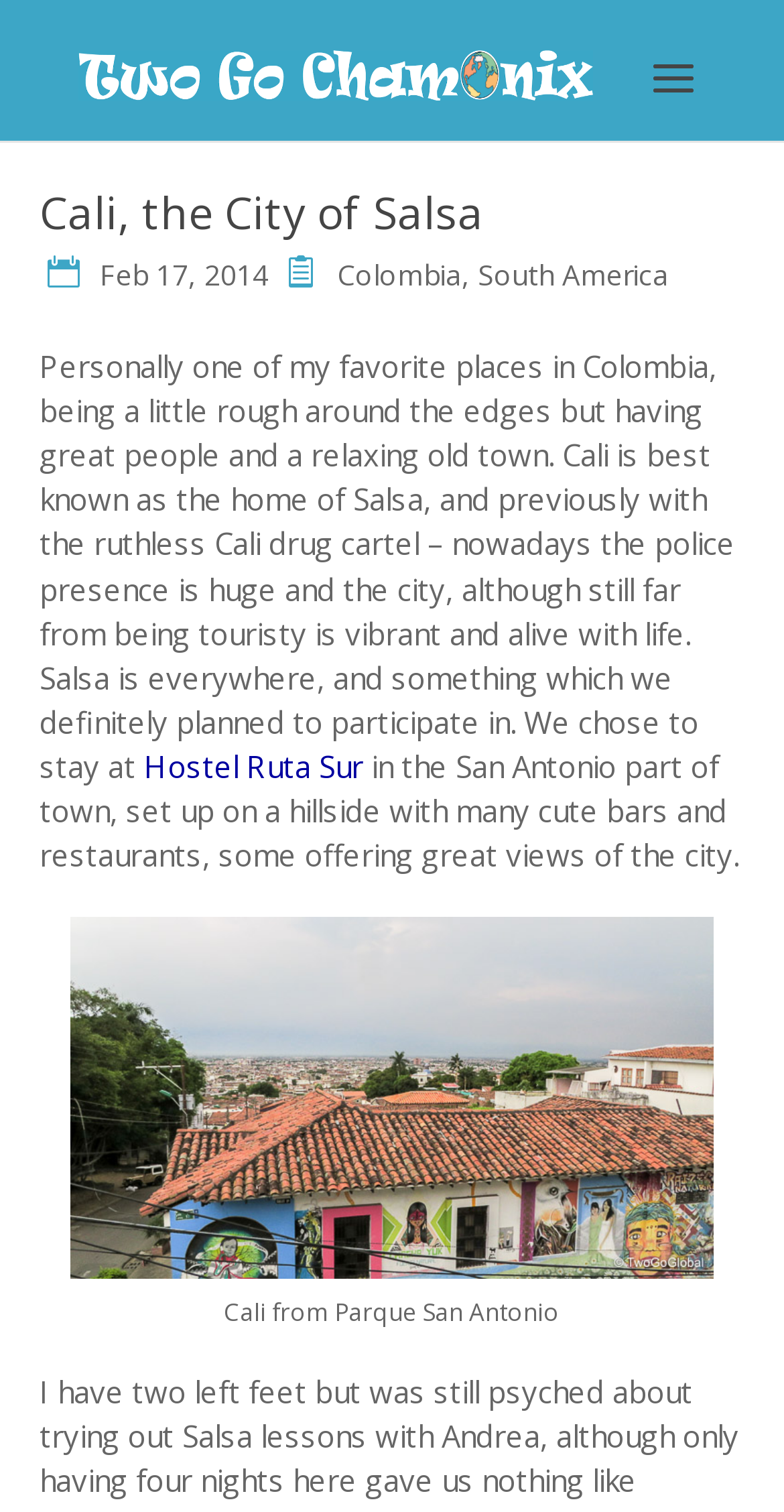What is the date mentioned in the webpage?
Craft a detailed and extensive response to the question.

The date 'Feb 17, 2014' is mentioned in the StaticText element, which suggests that it might be the date when the authors visited Cali or wrote about their experience.